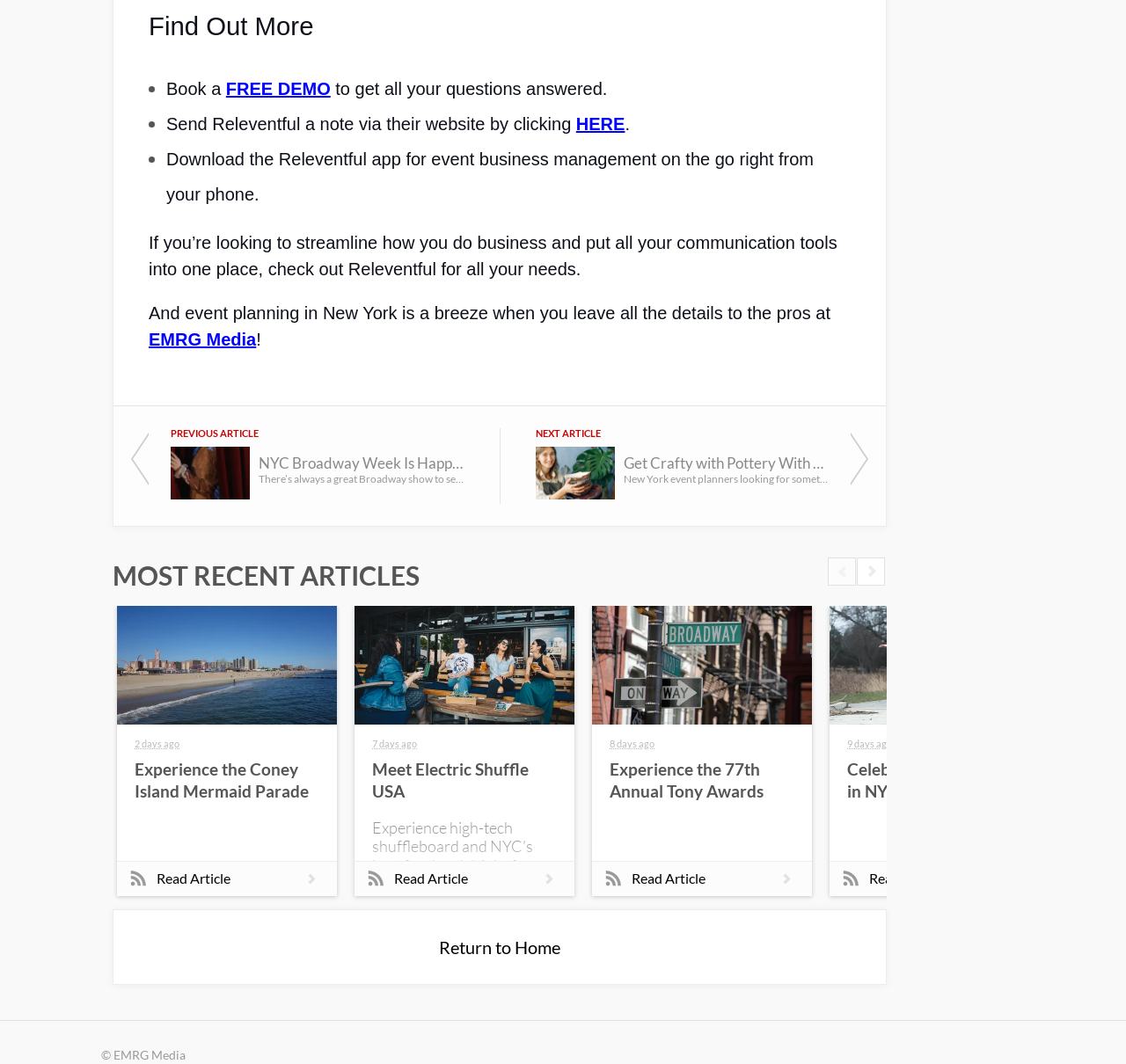For the element described, predict the bounding box coordinates as (top-left x, top-left y, bottom-right x, bottom-right y). All values should be between 0 and 1. Element description: EMRG Media

[0.132, 0.31, 0.228, 0.328]